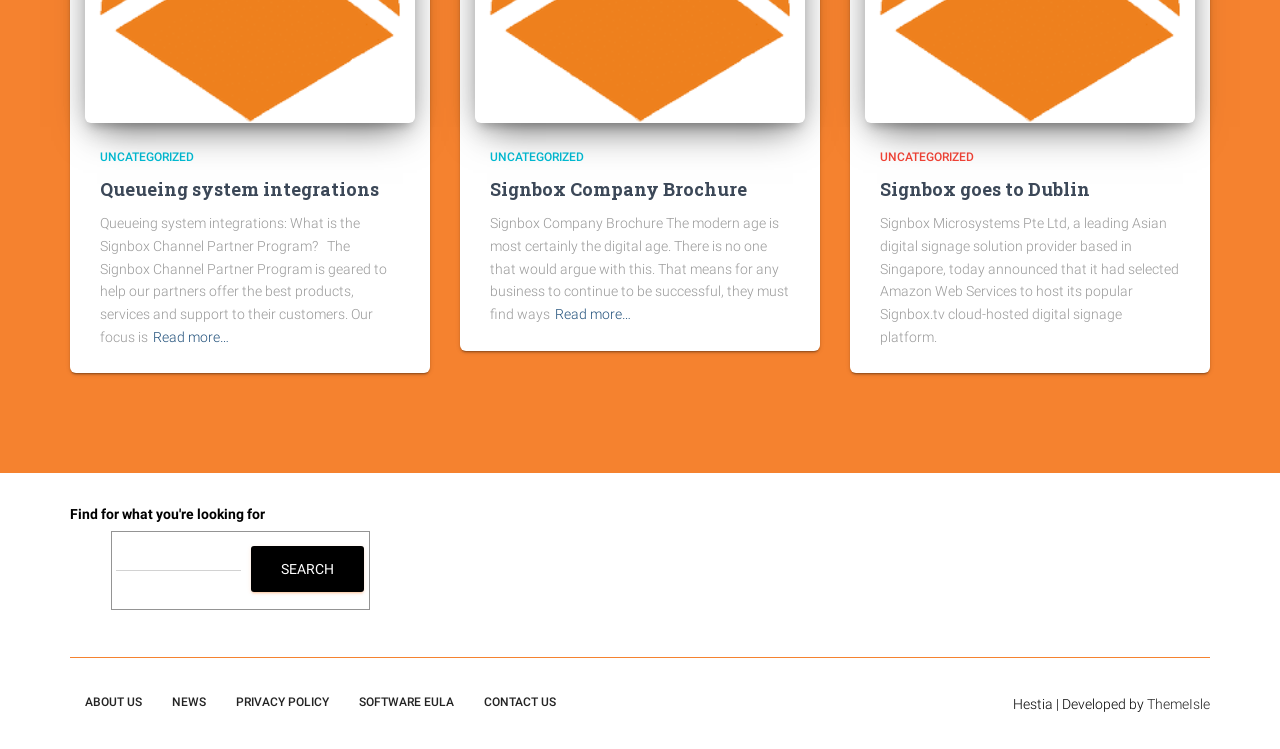Please locate the bounding box coordinates of the element that needs to be clicked to achieve the following instruction: "Visit the ABOUT US page". The coordinates should be four float numbers between 0 and 1, i.e., [left, top, right, bottom].

[0.055, 0.906, 0.123, 0.972]